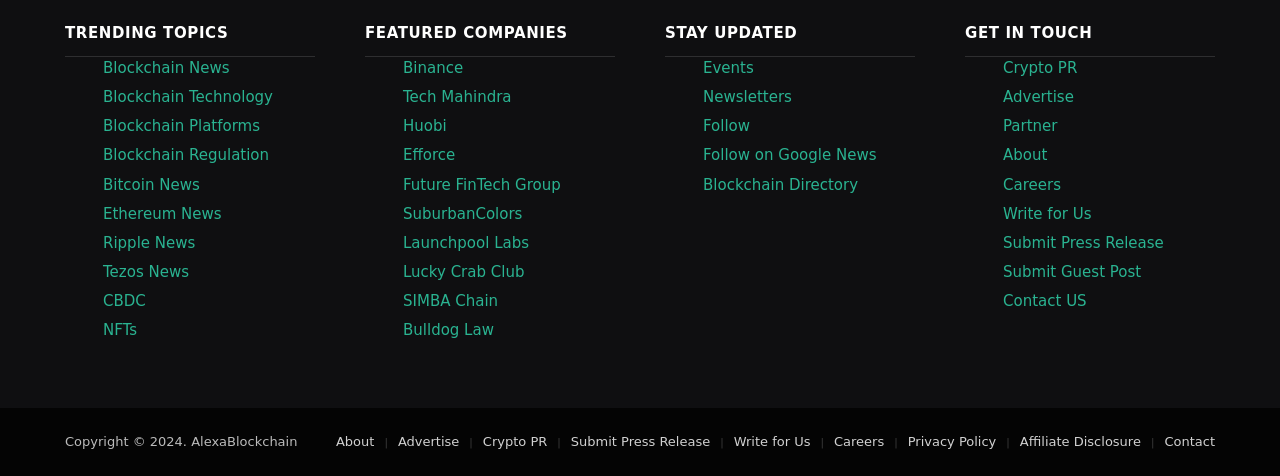Please identify the bounding box coordinates of the element that needs to be clicked to perform the following instruction: "Explore Binance".

[0.315, 0.124, 0.362, 0.162]